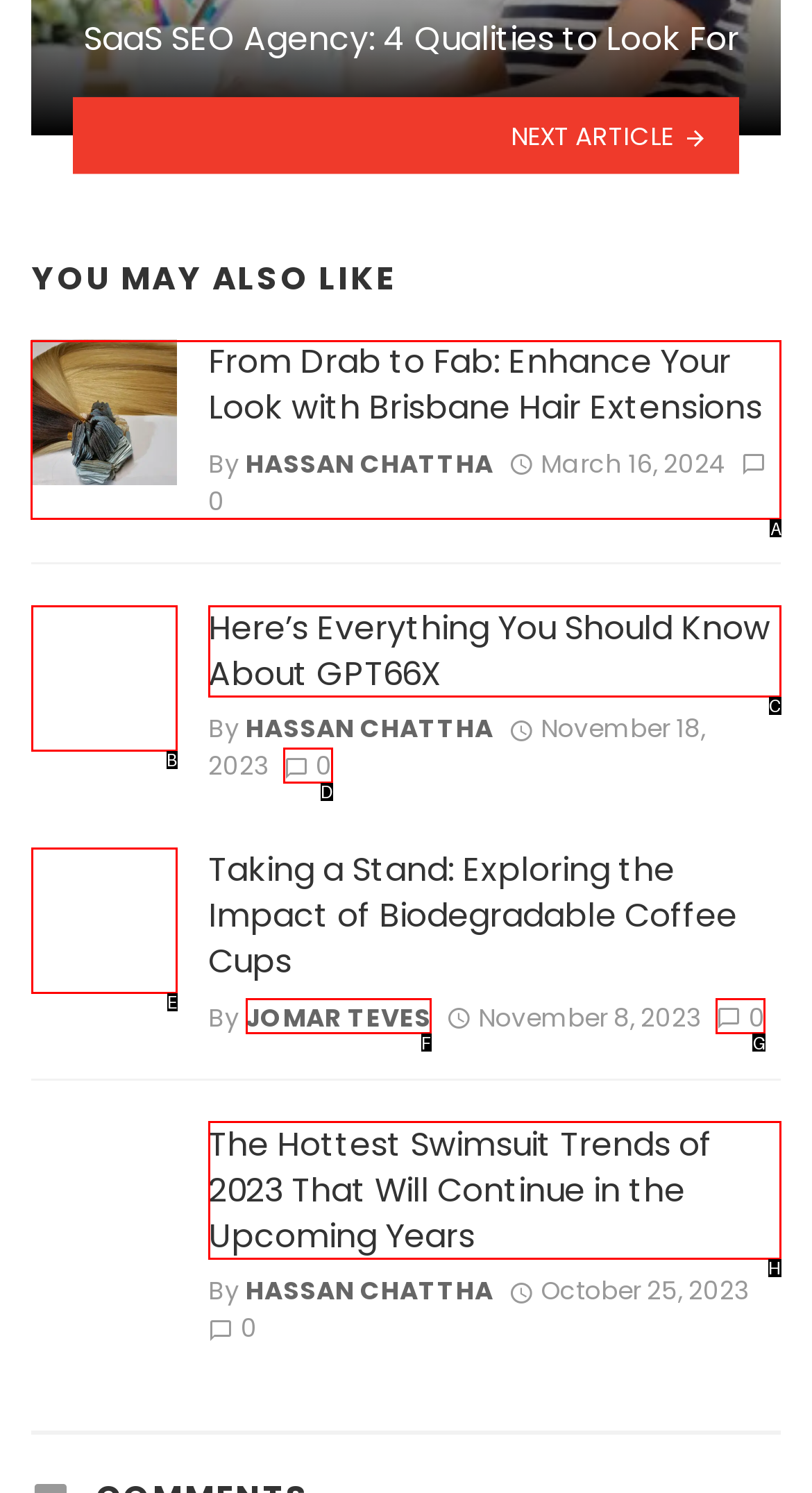Identify the correct UI element to click to follow this instruction: Read the article 'From Drab to Fab: Enhance Your Look with Brisbane Hair Extensions'
Respond with the letter of the appropriate choice from the displayed options.

A